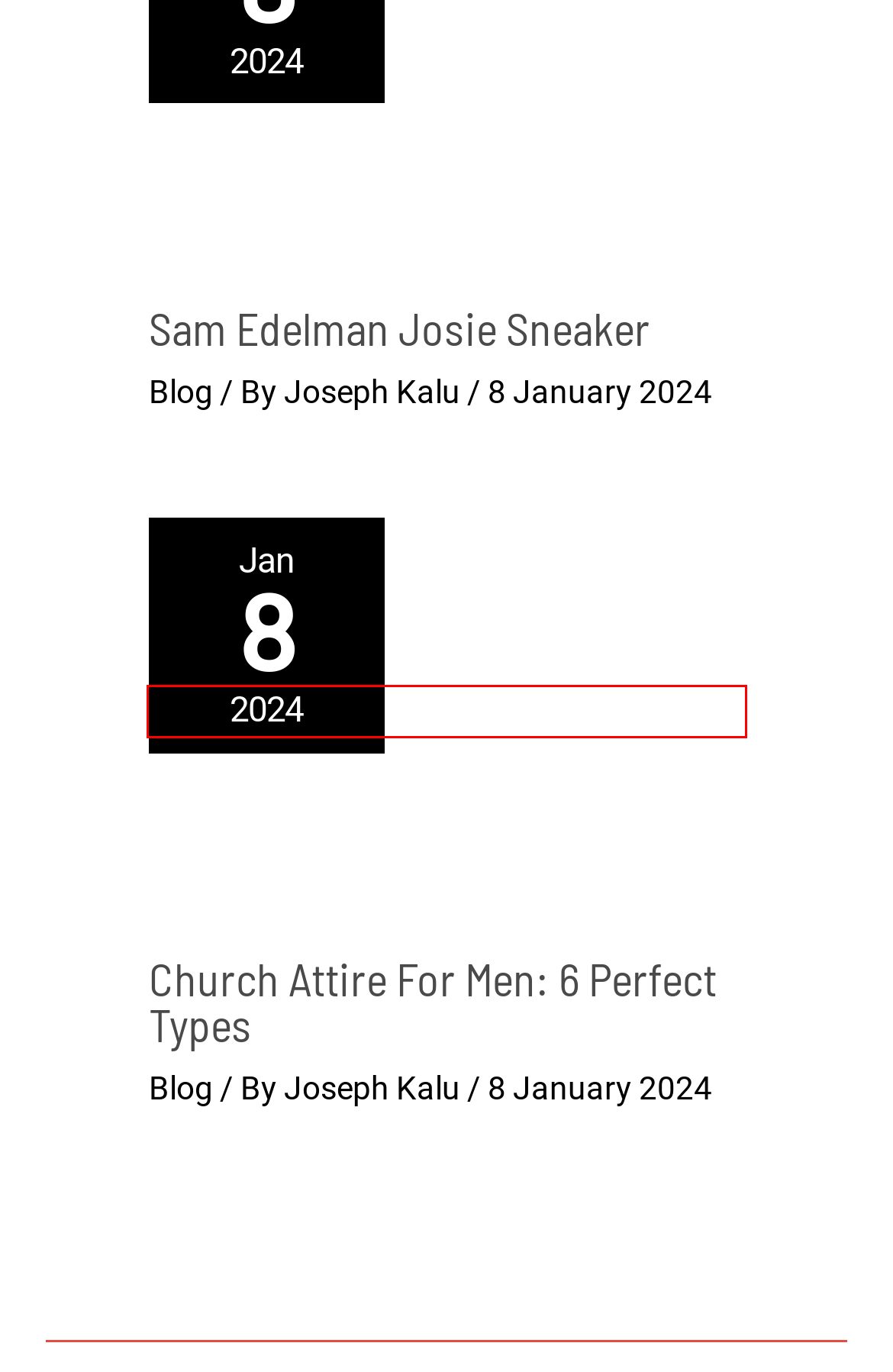You have a screenshot of a webpage with a red bounding box around an element. Identify the webpage description that best fits the new page that appears after clicking the selected element in the red bounding box. Here are the candidates:
A. Assassin x Cinderella Ch 1 • Stationreporter.net
B. 30 Lovely Swedish Girl Names  • Stationreporter.net
C. Contact • Stationreporter.net
D. Church Attire For Men: 6 Perfect Types
E. Sam Edelman Josie Sneaker
F. Business • Stationreporter.net
G. Blog • Stationreporter.net
H. Story • Stationreporter.net

D